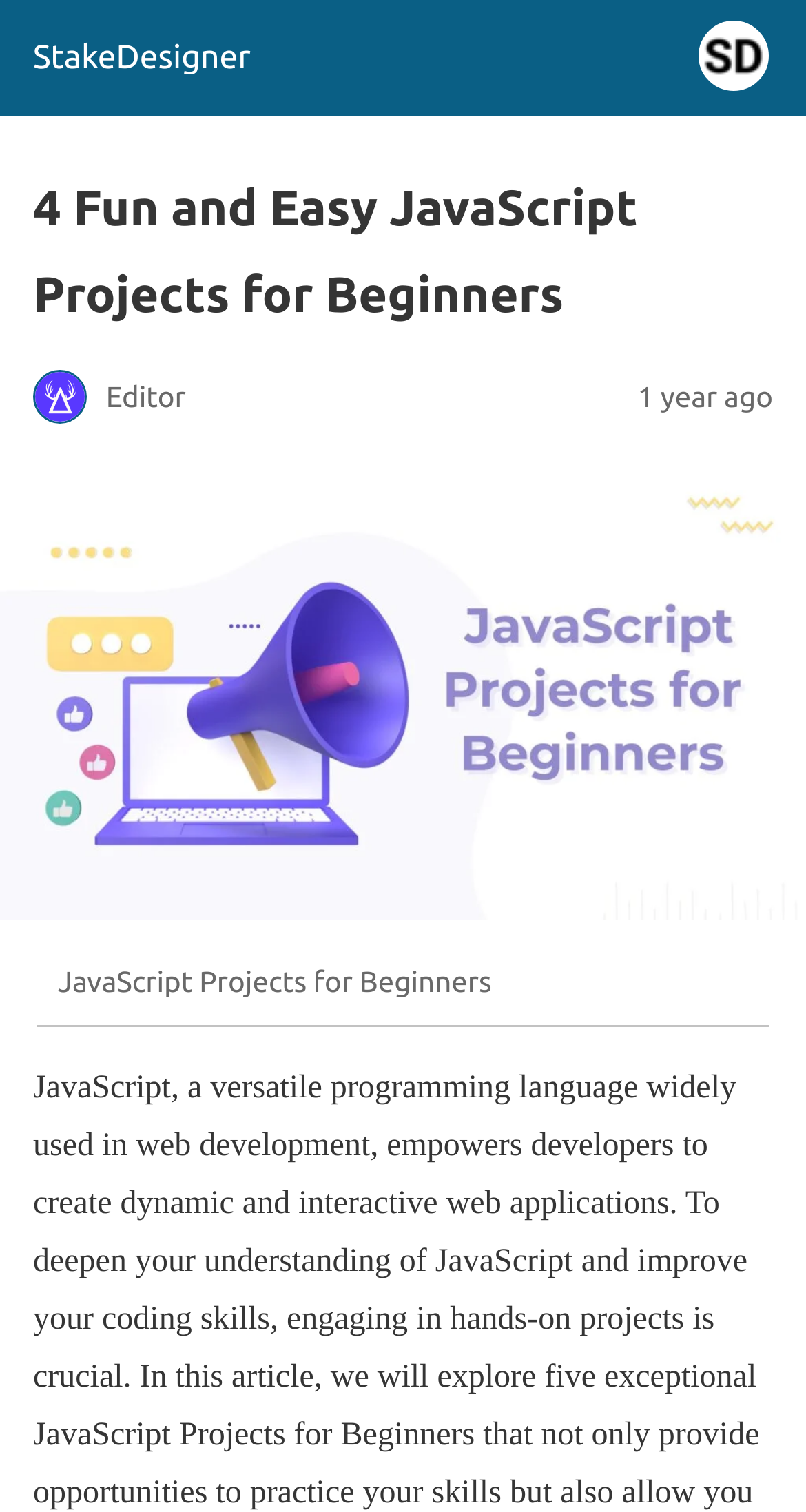What is the topic of the webpage? Observe the screenshot and provide a one-word or short phrase answer.

JavaScript Projects